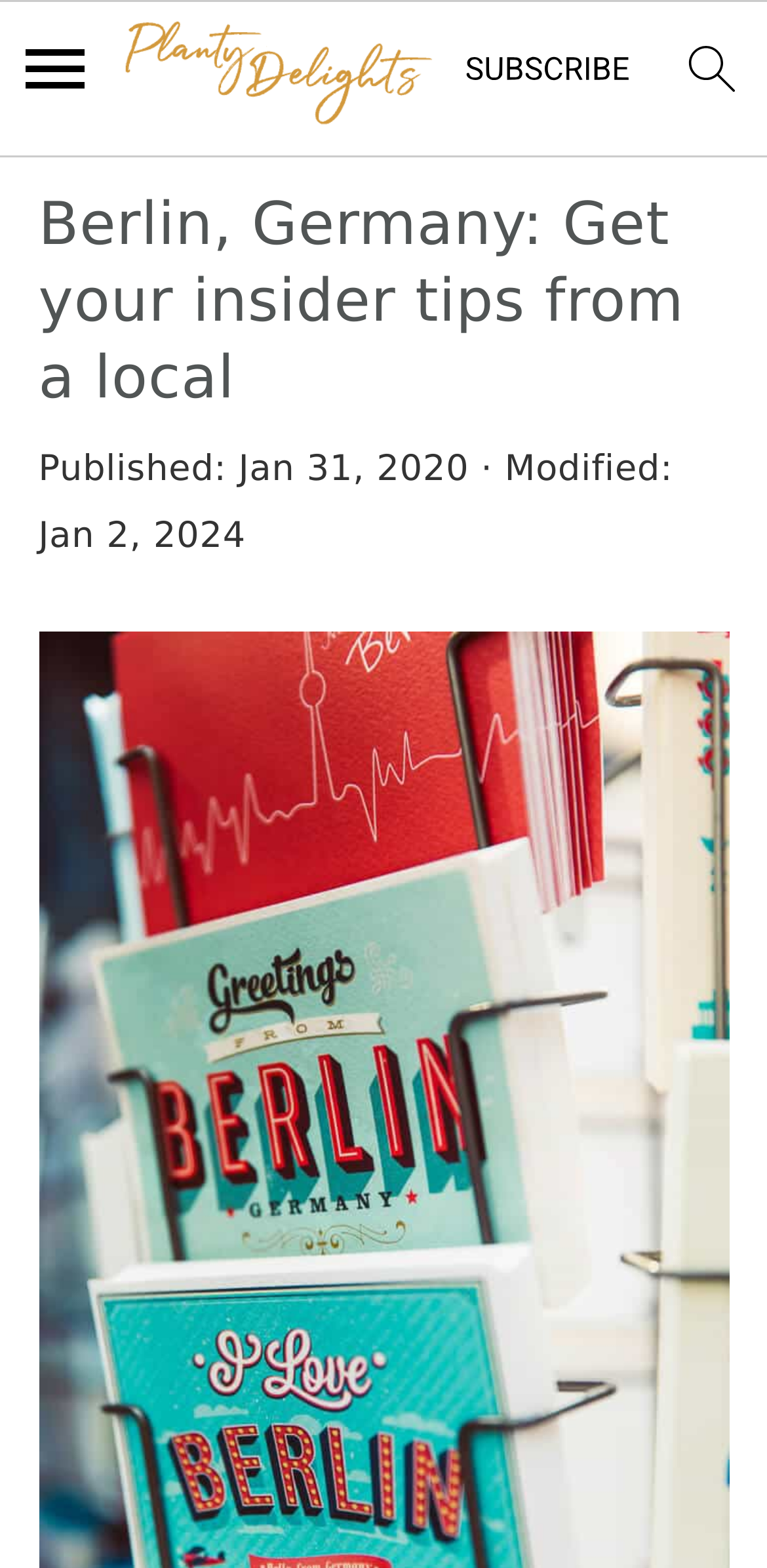Provide a single word or phrase answer to the question: 
What is the icon name of the search button?

search icon